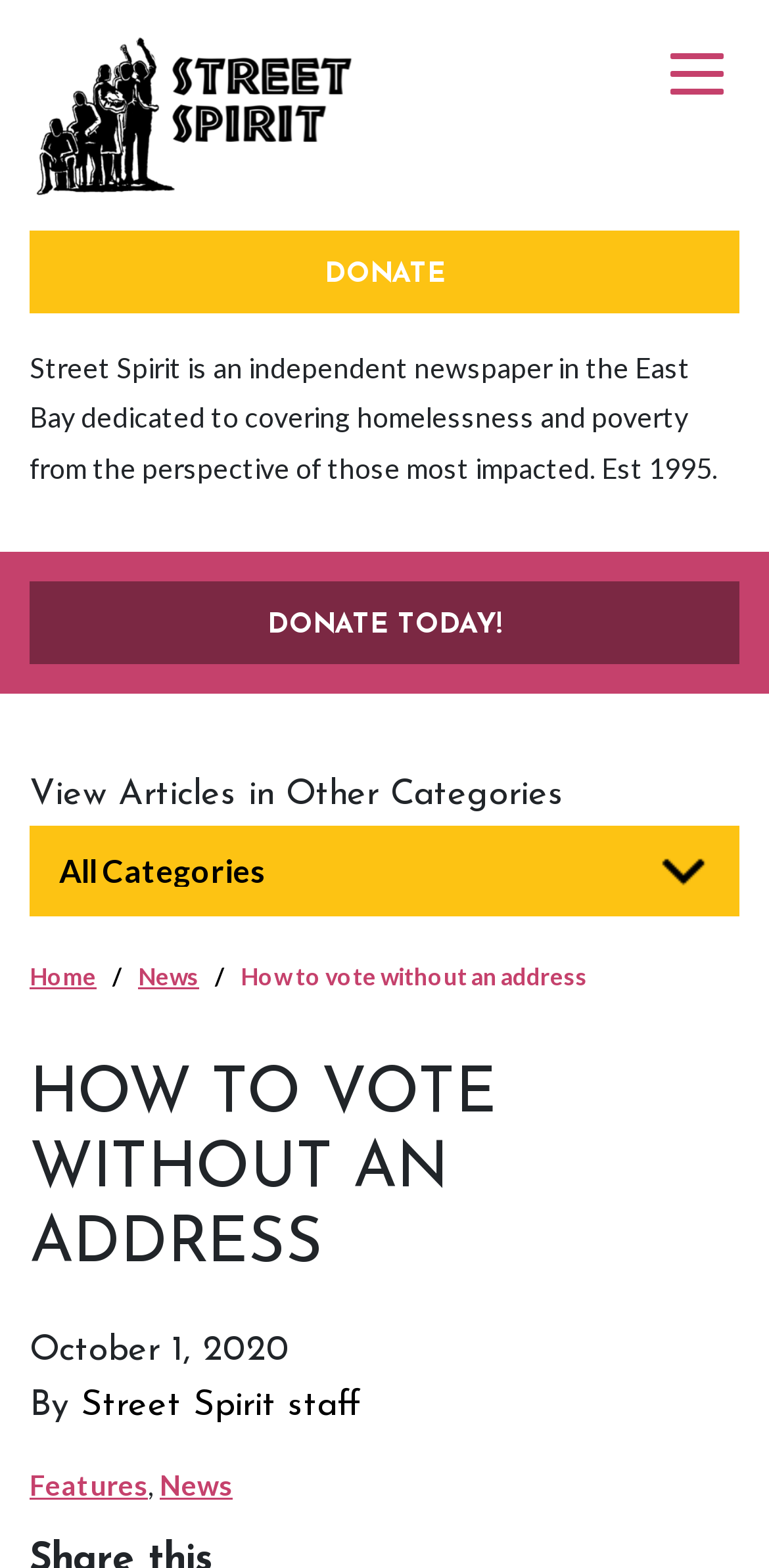Pinpoint the bounding box coordinates of the clickable element needed to complete the instruction: "donate today". The coordinates should be provided as four float numbers between 0 and 1: [left, top, right, bottom].

[0.038, 0.37, 0.962, 0.423]